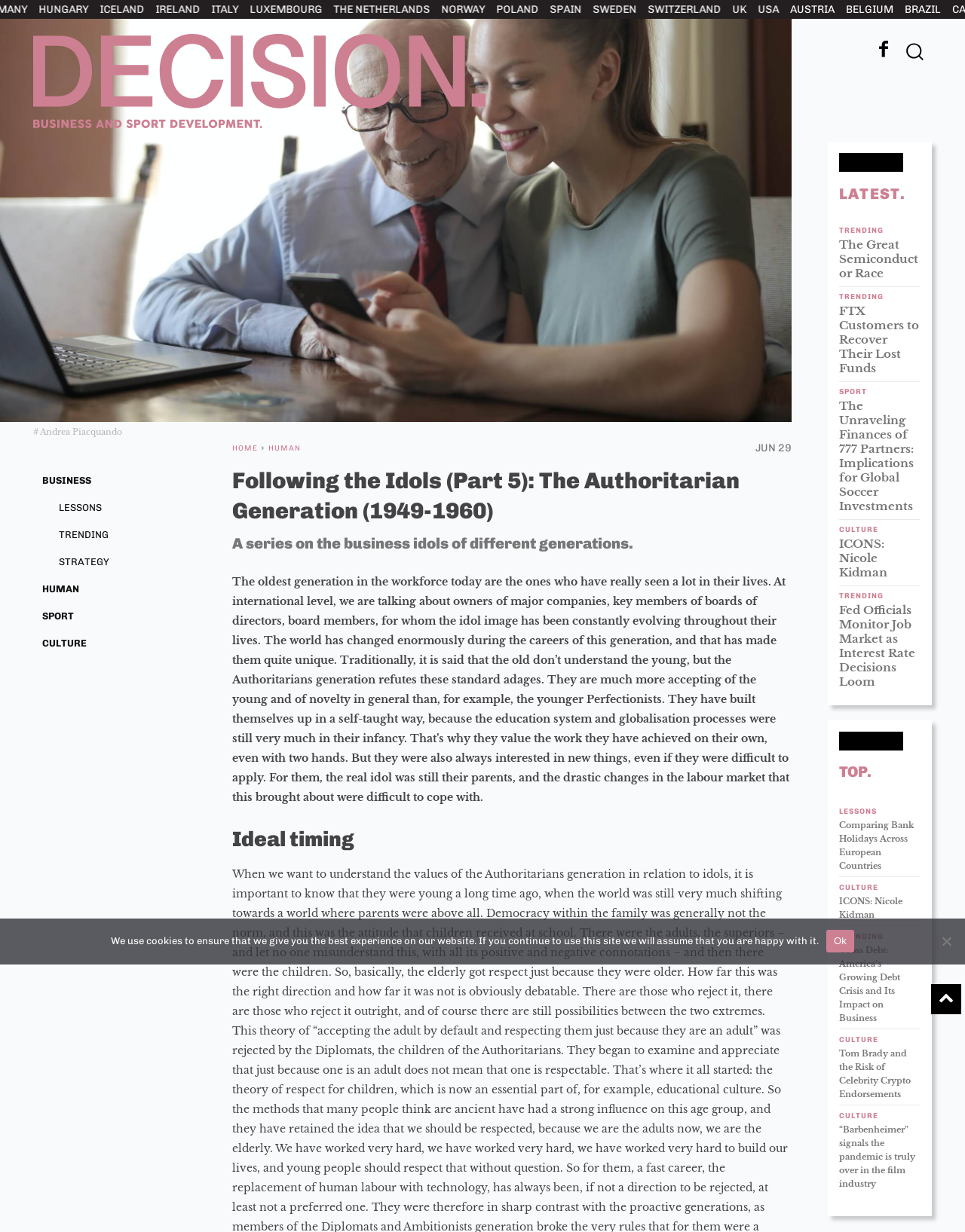Provide your answer in a single word or phrase: 
What is the date mentioned in the article?

JUN 29